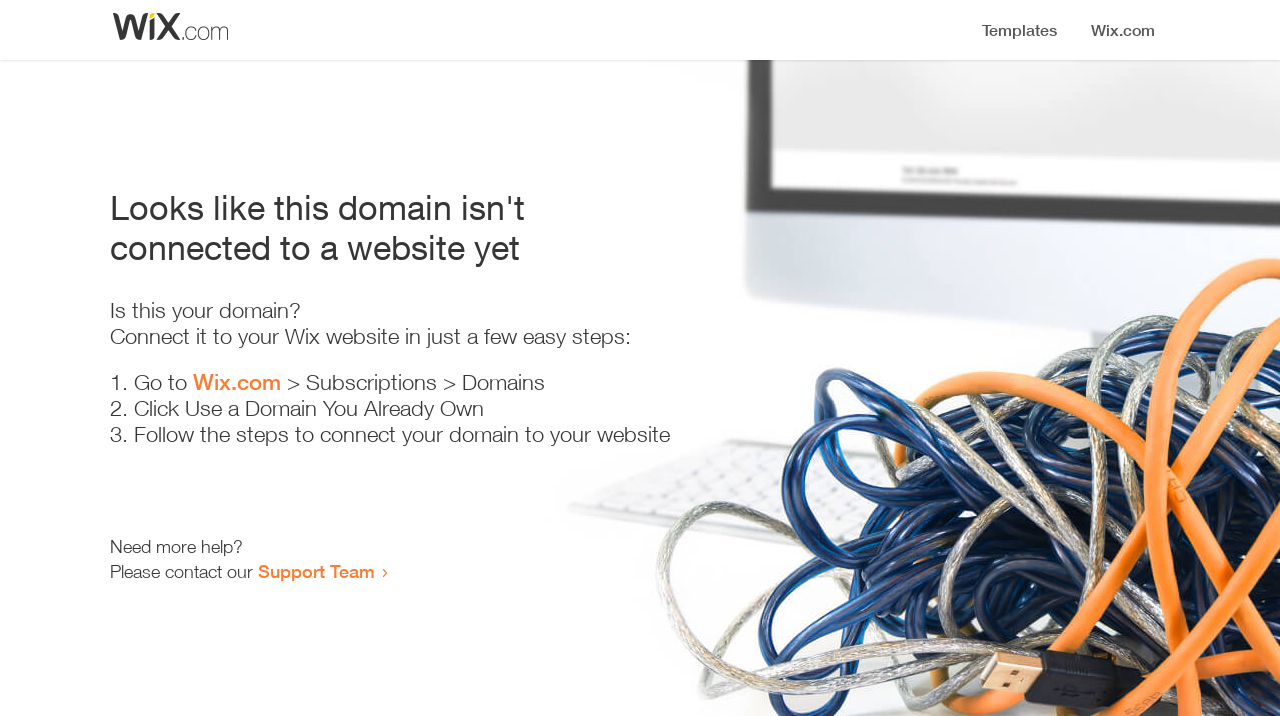How many steps are required to connect the domain to a website?
Based on the image, give a concise answer in the form of a single word or short phrase.

3